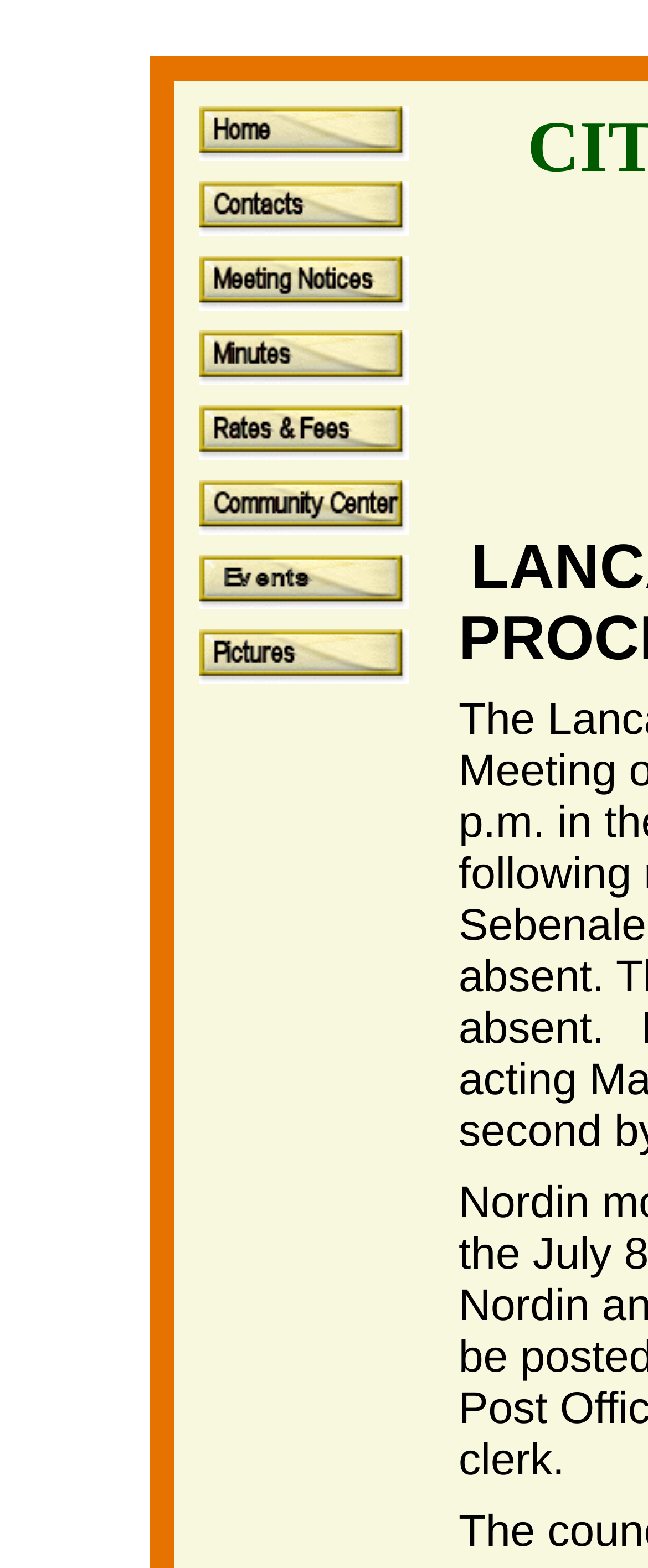Pinpoint the bounding box coordinates of the clickable element to carry out the following instruction: "check minutes."

[0.308, 0.234, 0.631, 0.249]